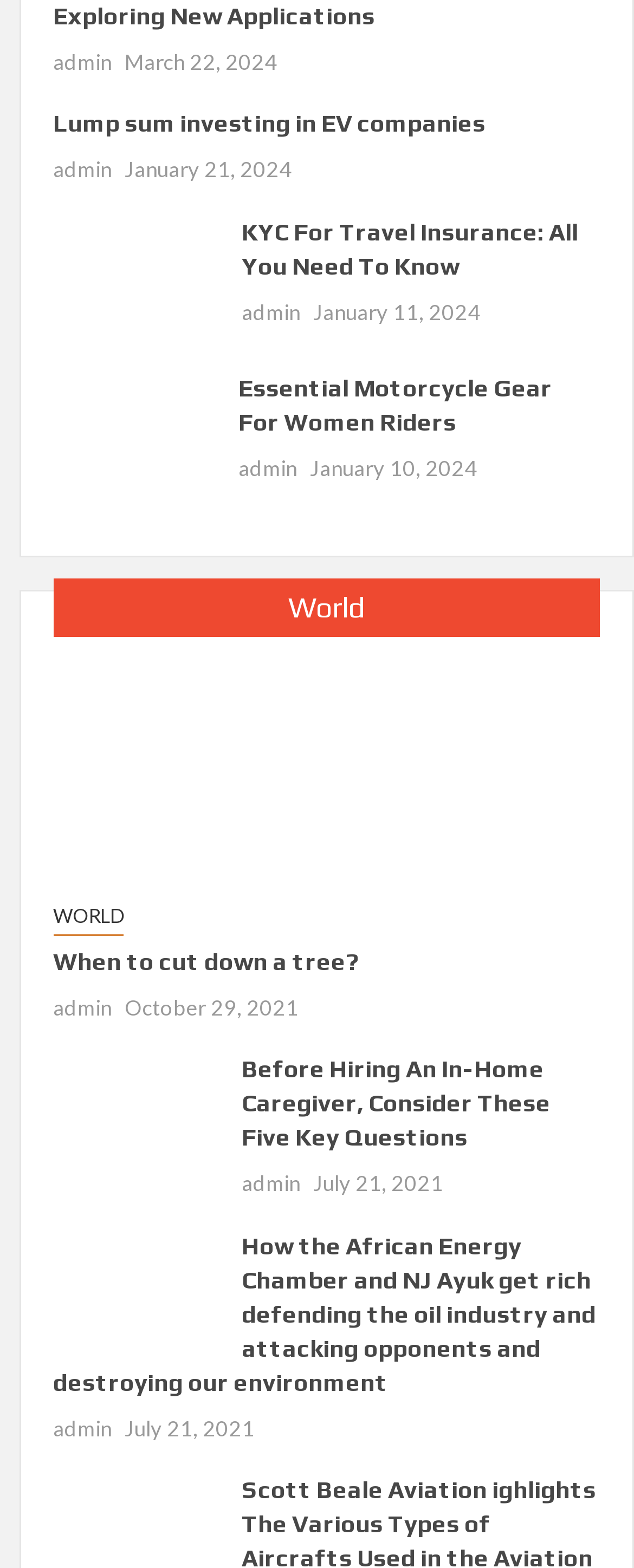Who is the author of the article 'How the African Energy Chamber and NJ Ayuk get rich defending the oil industry and attacking opponents and destroying our environment'?
Please provide an in-depth and detailed response to the question.

The article 'How the African Energy Chamber and NJ Ayuk get rich defending the oil industry and attacking opponents and destroying our environment' has a link 'admin' which suggests that the author of the article is 'admin'.